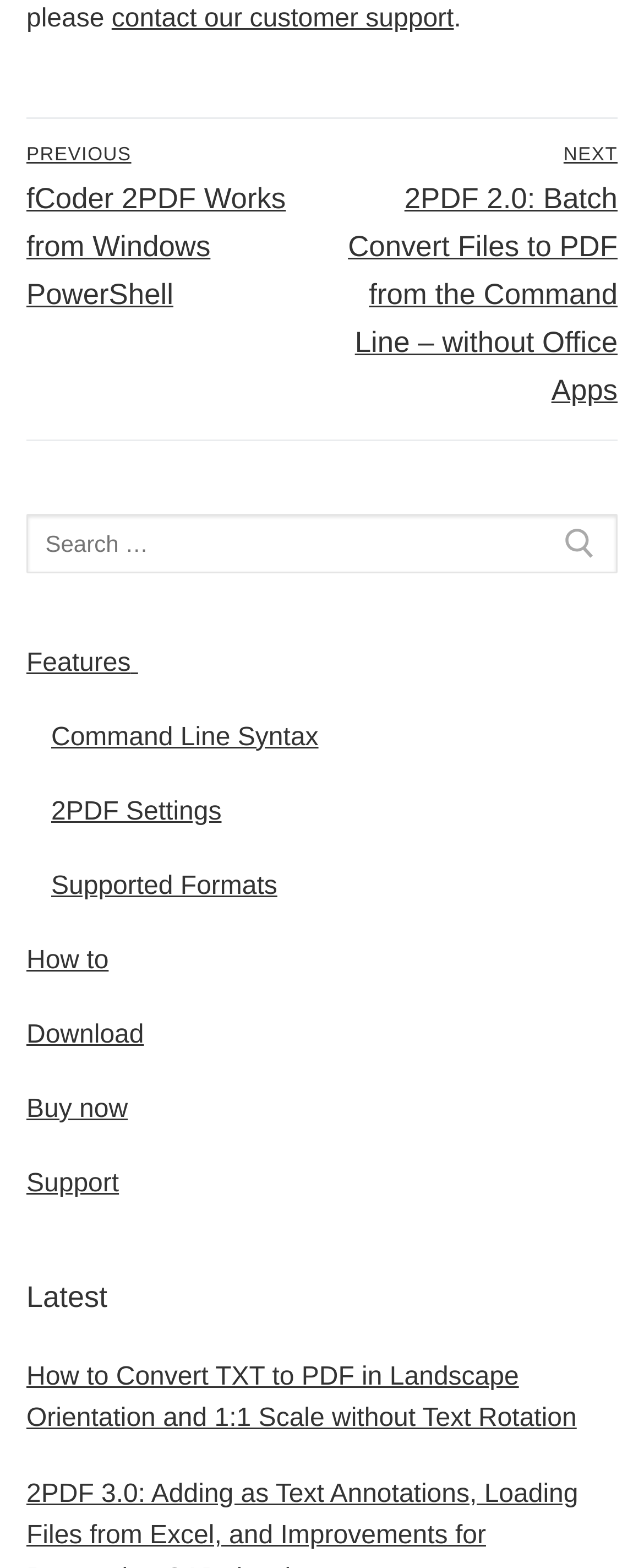Find the bounding box coordinates for the area that must be clicked to perform this action: "search for something".

[0.041, 0.327, 0.959, 0.366]